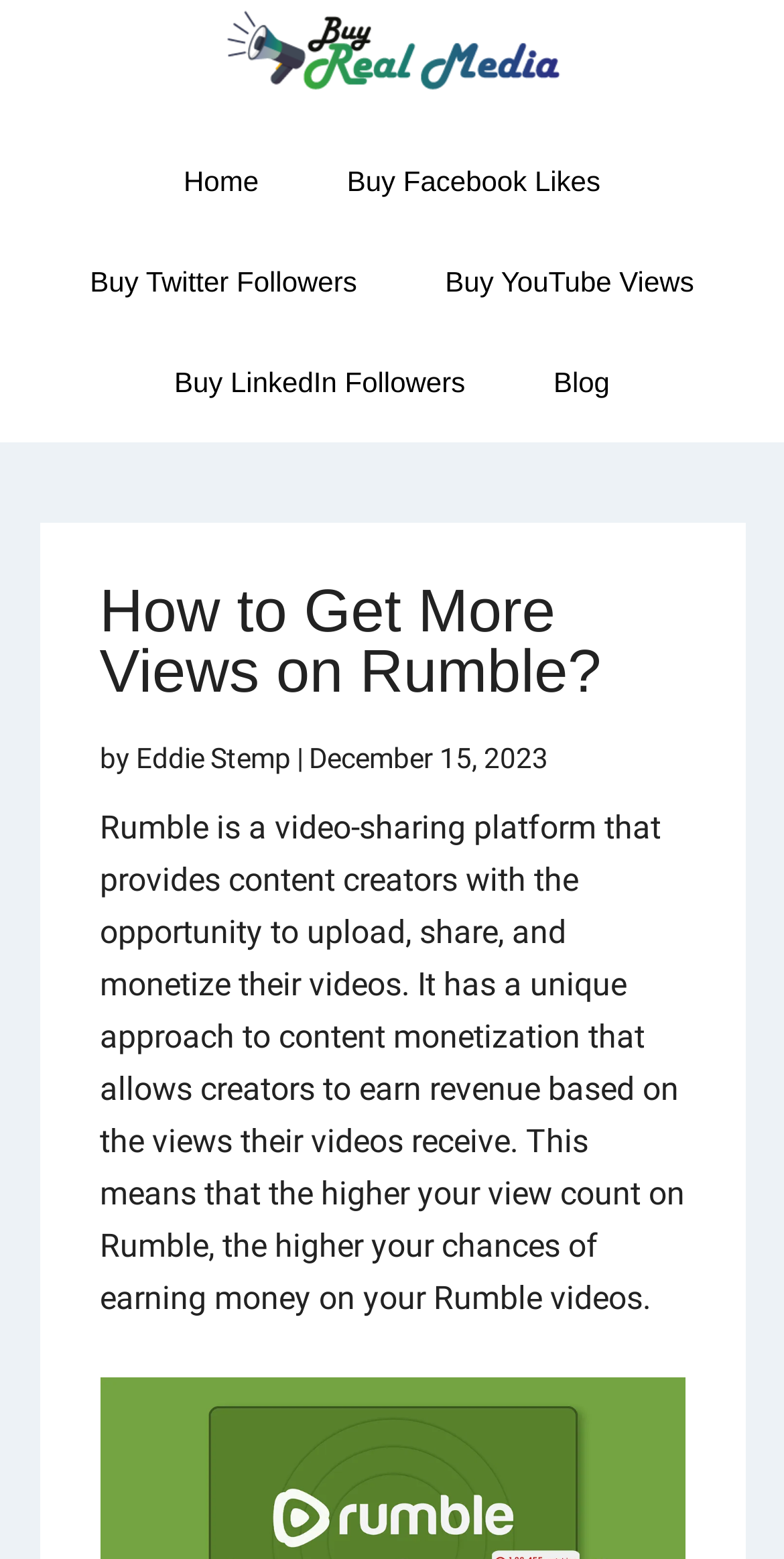Who is the author of the article? Based on the image, give a response in one word or a short phrase.

Eddie Stemp